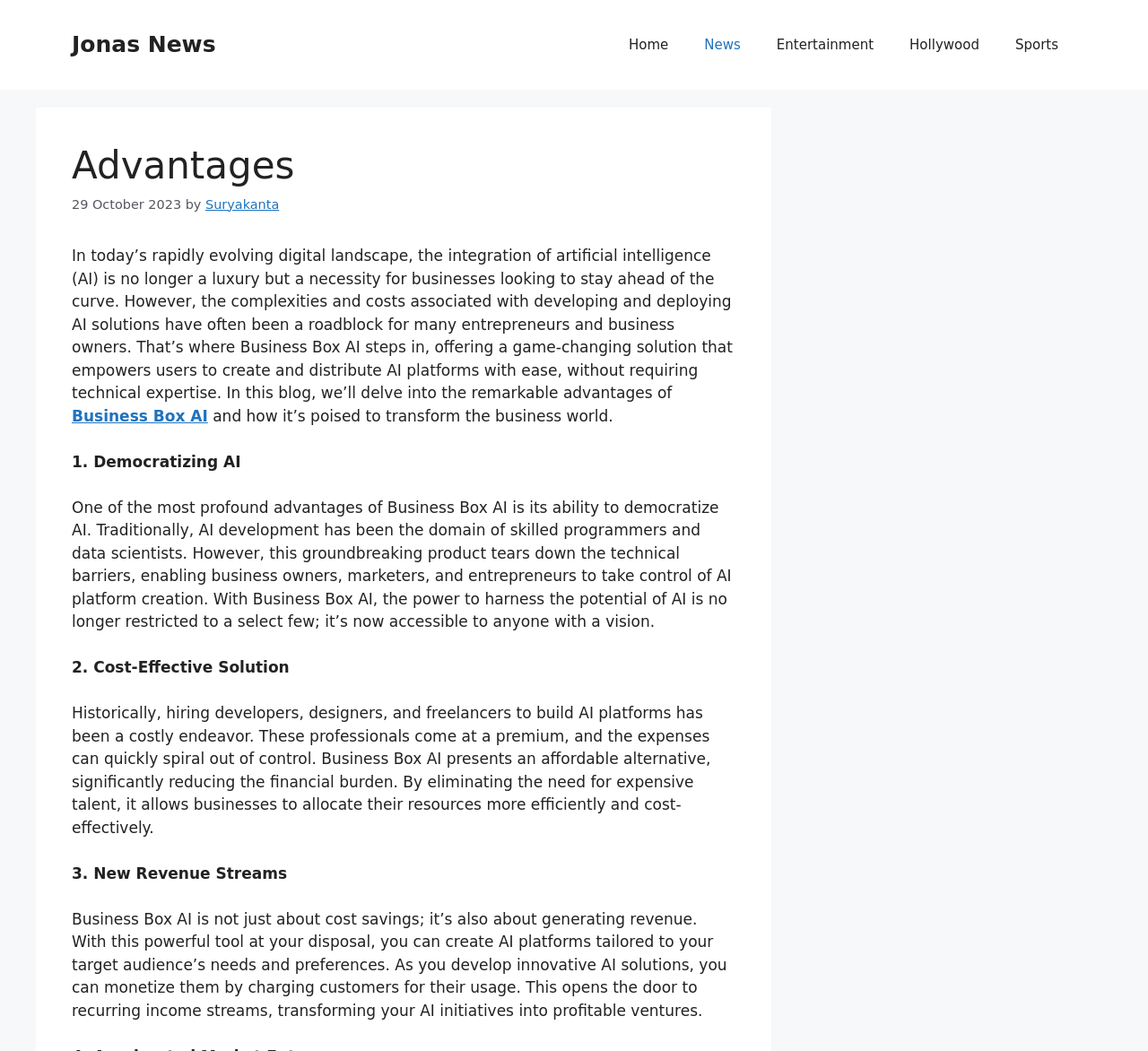Provide your answer in a single word or phrase: 
Who is the author of the article?

Suryakanta